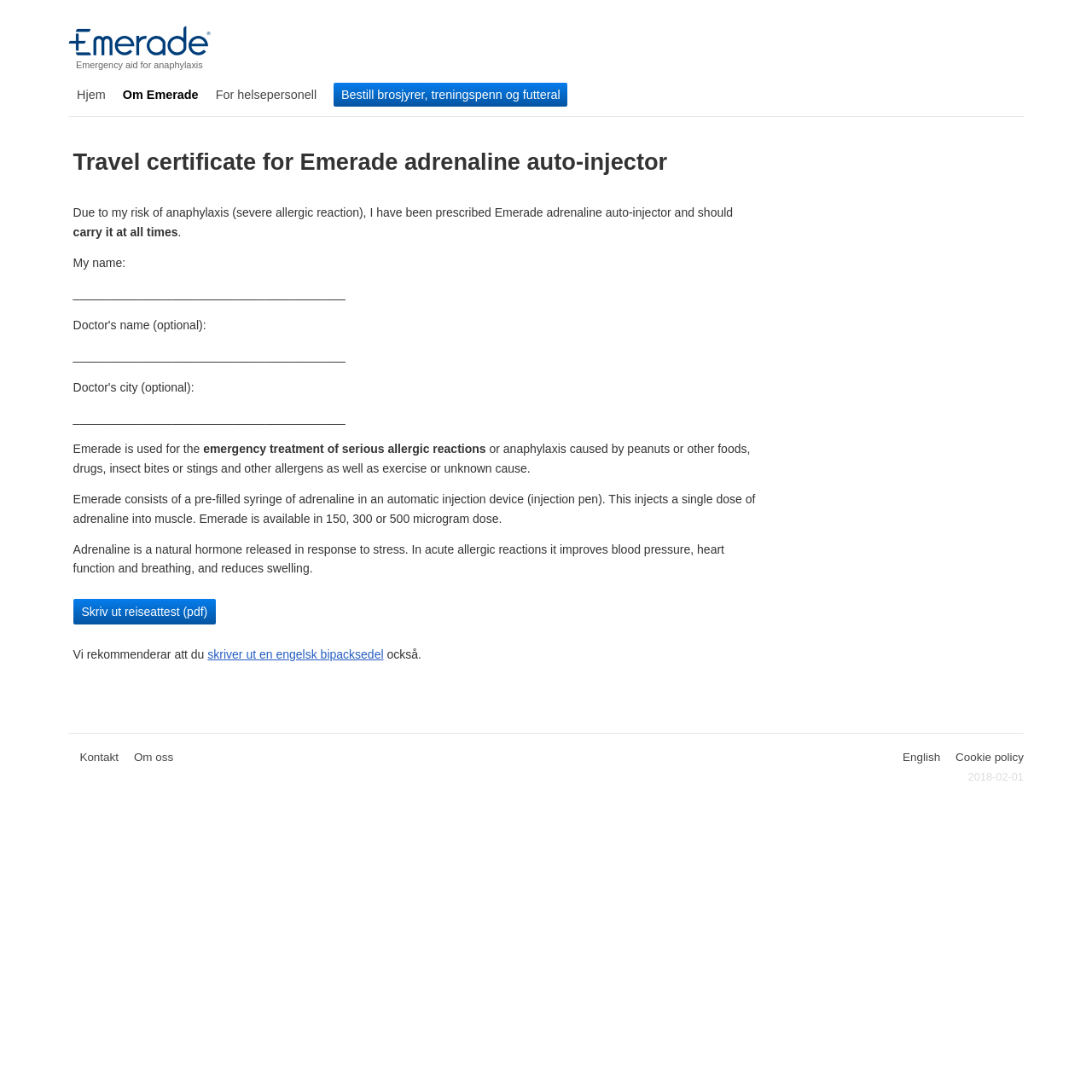Construct a comprehensive description capturing every detail on the webpage.

This webpage appears to be a travel certificate for an Emerade adrenaline auto-injector, which is a medical device used to treat severe allergic reactions. 

At the top of the page, there is a navigation menu with five links: "Hjem", "Om Emerade", "For helsepersonell", "Bestill brosjyrer, treningspenn og futteral", and a link to the homepage. 

Below the navigation menu, there is a heading that reads "Travel certificate for Emerade adrenaline auto-injector". 

The main content of the page is a text passage that explains the purpose of the Emerade device and its usage. The passage is divided into several paragraphs, with the first paragraph stating that the user has been prescribed the Emerade device due to their risk of anaphylaxis. 

The following paragraphs provide more information about the device, including its usage, dosage, and effects. There are also links to download a travel certificate in PDF format and to print an English label. 

At the bottom of the page, there is another navigation menu with four links: "Kontakt", "Om oss", "English", and "Cookie policy". There is also a copyright notice with a date.